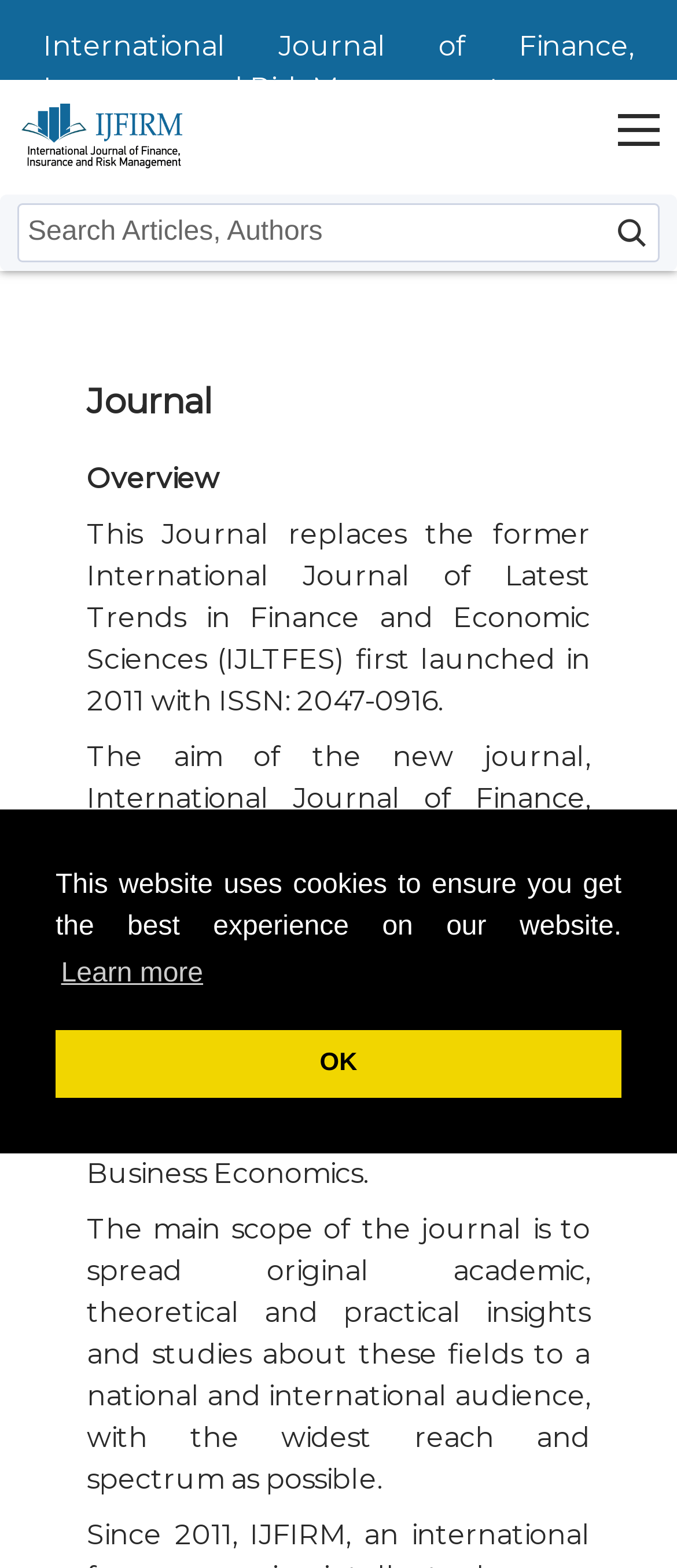Kindly respond to the following question with a single word or a brief phrase: 
How many links are there in the main menu?

9